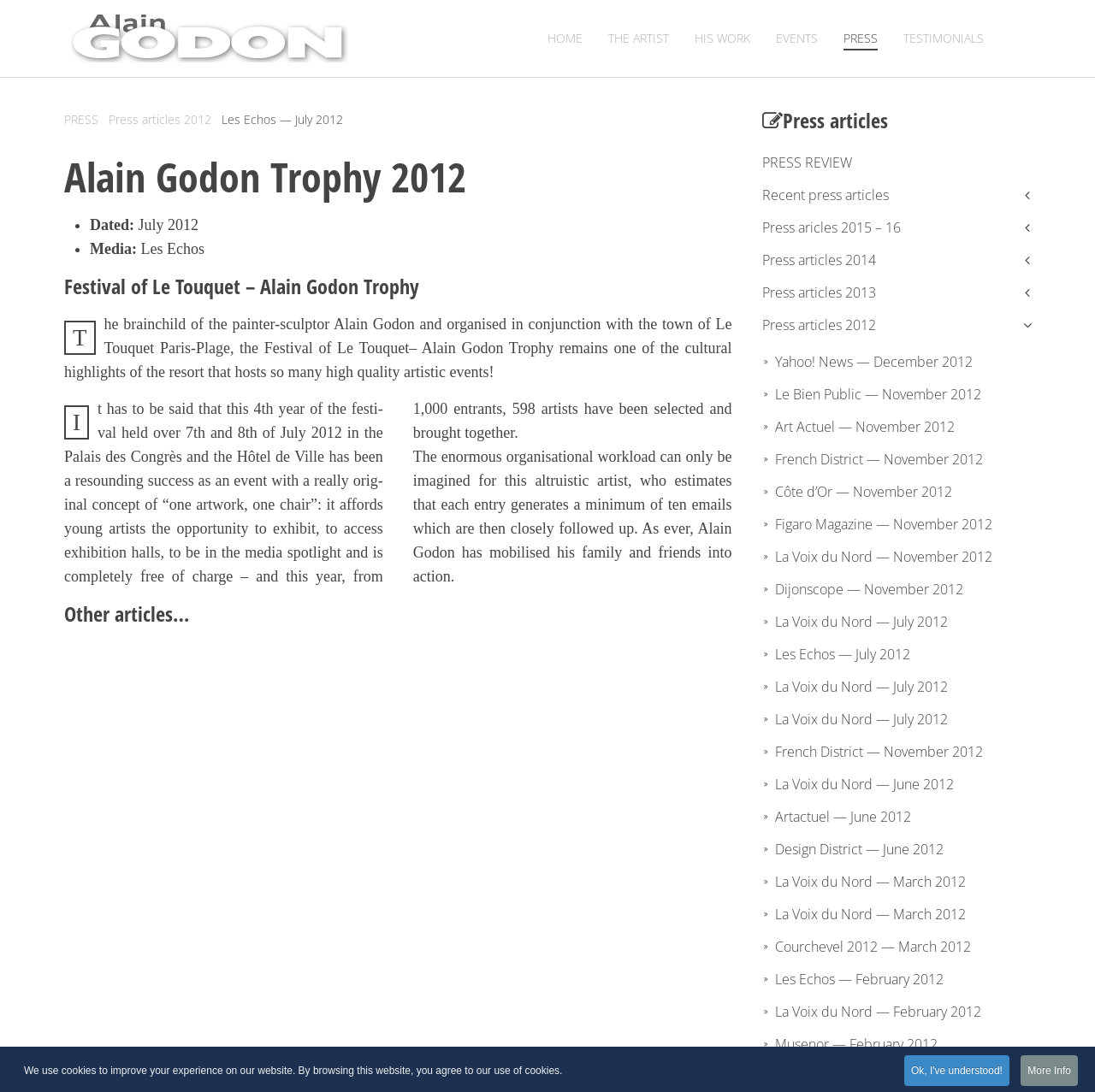Give a short answer using one word or phrase for the question:
How many artists were selected for the festival?

598